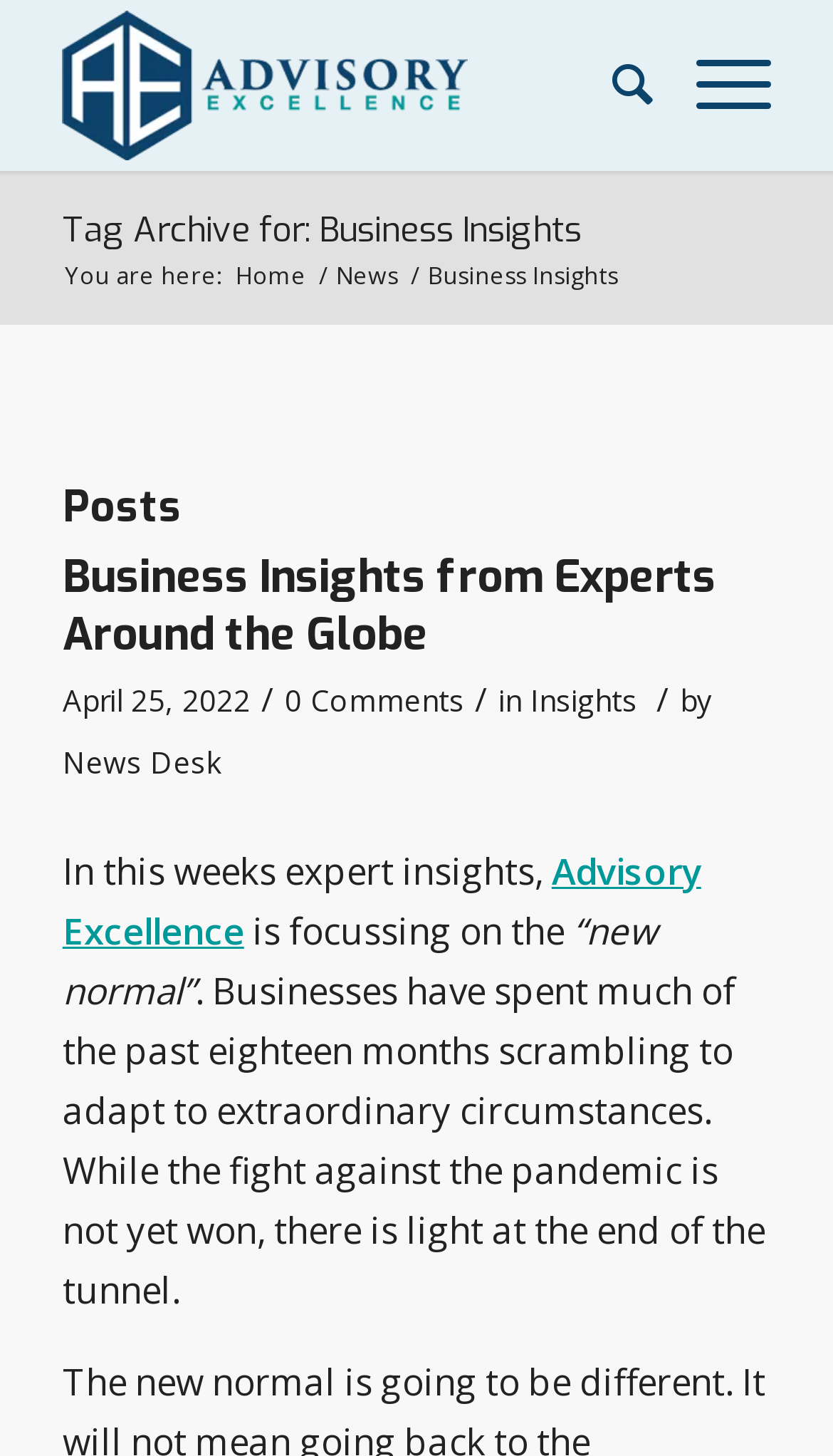Identify the coordinates of the bounding box for the element that must be clicked to accomplish the instruction: "Read the Business Insights from Experts Around the Globe post".

[0.075, 0.375, 0.86, 0.457]